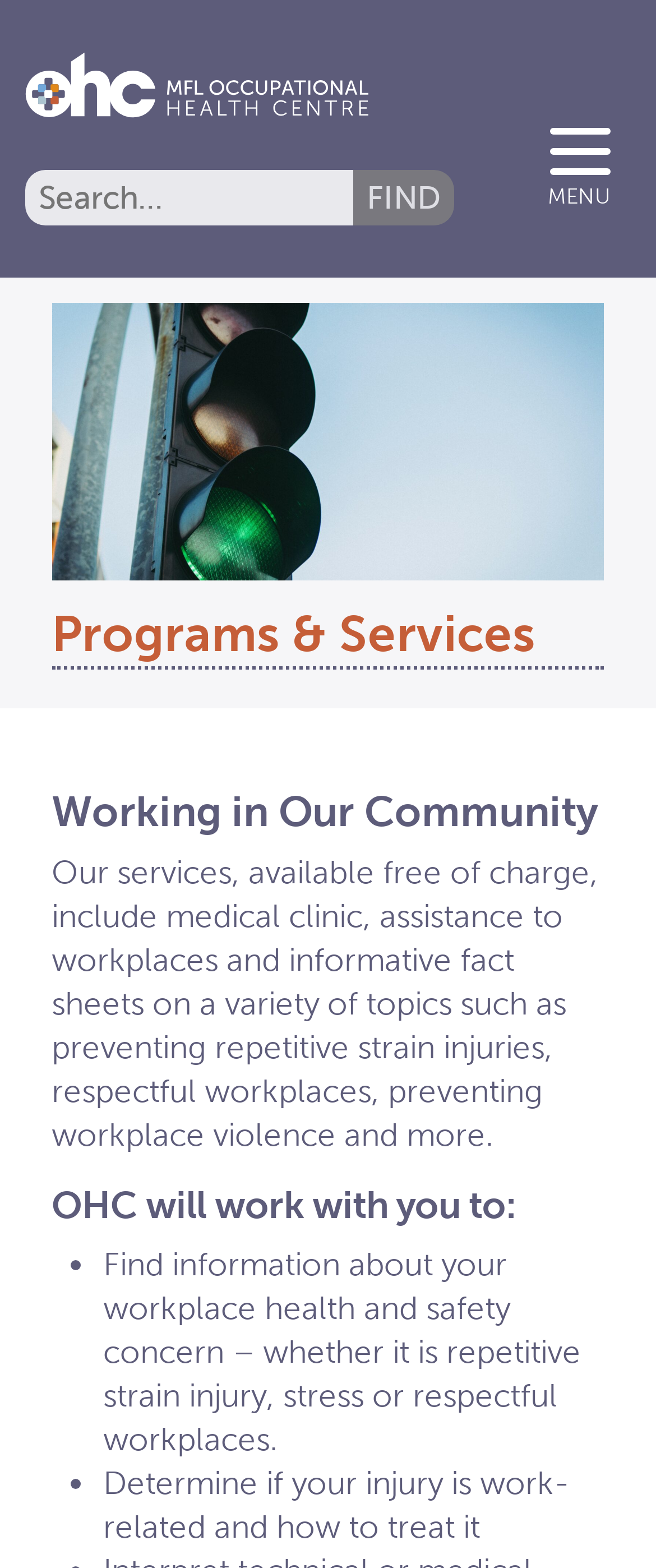Craft a detailed narrative of the webpage's structure and content.

The webpage is about the Occupational Health Centre (OHC) and its programs and services. At the top left, there is a logo of OHC, which is an image with a link to the OHC website. Next to the logo, there is a search bar with a placeholder text "Search for:" and a "Find" button.

On the top right, there is a "MENU" link that, when clicked, reveals a menu with several sections. The menu has a header "Programs & Services" and an image of a green traffic light. Below the header, there are three sections: "Working in Our Community", "Our services", and "OHC will work with you to".

The "Our services" section describes the services provided by OHC, including medical clinic, assistance to workplaces, and informative fact sheets on various topics. The "OHC will work with you to" section lists two bullet points: finding information about workplace health and safety concerns, and determining if an injury is work-related and how to treat it.

There are a total of 3 images on the page, including the OHC logo, the green traffic light, and no other images. There are 2 links on the page, one to the OHC website and one to the "MENU". There are 2 headings, "Programs & Services" and "Working in Our Community", and several static text elements that provide information about OHC's services.